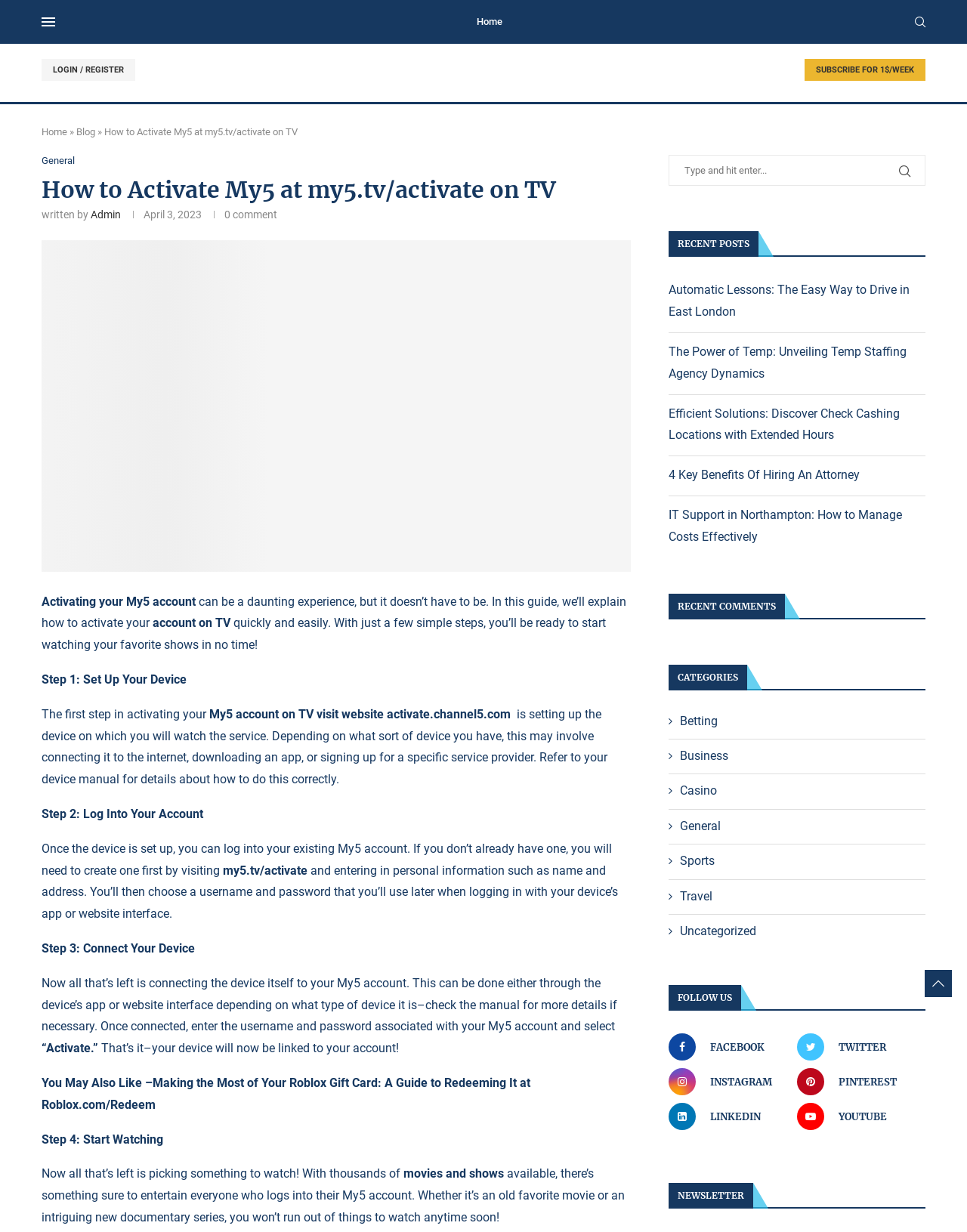Analyze the image and answer the question with as much detail as possible: 
How can you follow the website's social media accounts?

The webpage provides a 'FOLLOW US' section that lists the website's social media accounts, including Facebook, Twitter, Instagram, Pinterest, Linkedin, and Youtube, which can be followed by clicking on the respective links.